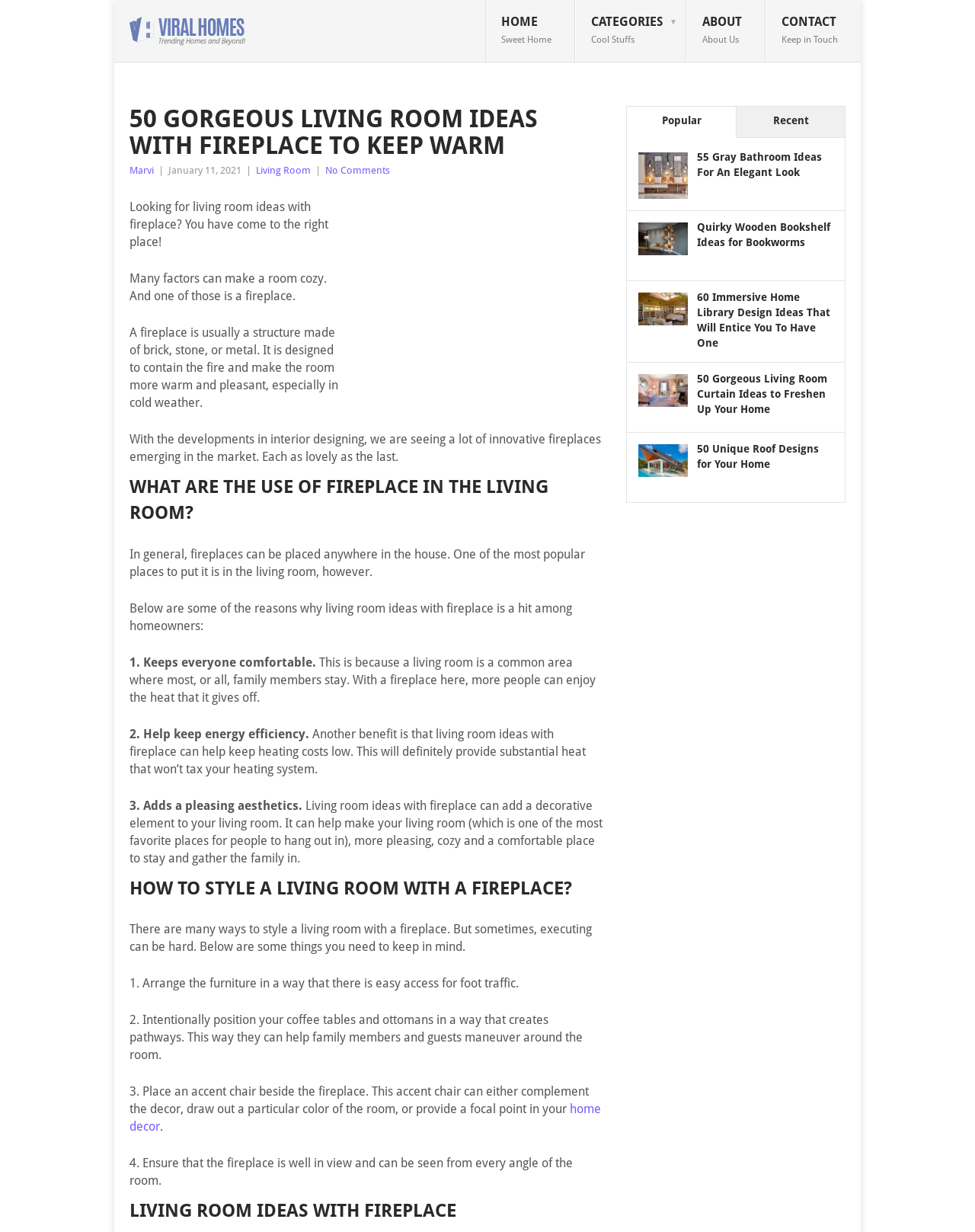Predict the bounding box of the UI element based on the description: "Recent". The coordinates should be four float numbers between 0 and 1, formatted as [left, top, right, bottom].

[0.755, 0.087, 0.866, 0.112]